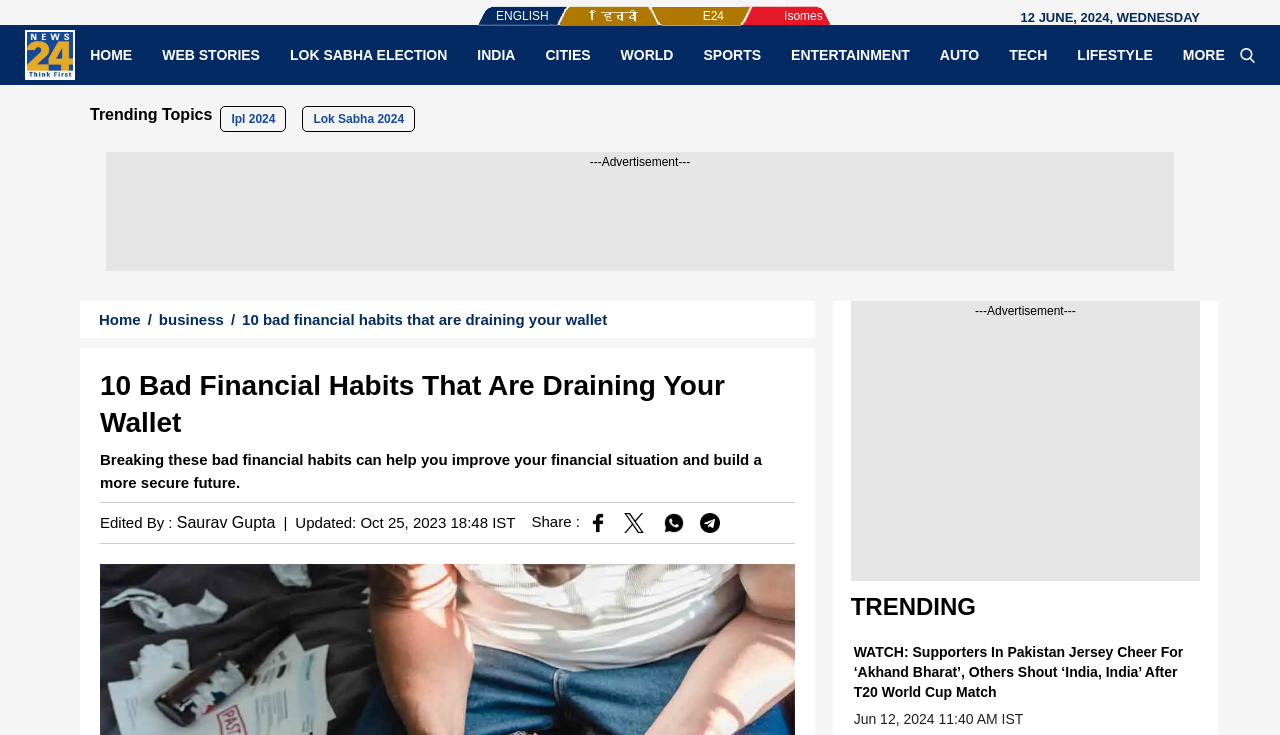Please determine the bounding box of the UI element that matches this description: Web Stories. The coordinates should be given as (top-left x, top-left y, bottom-right x, bottom-right y), with all values between 0 and 1.

[0.115, 0.062, 0.215, 0.087]